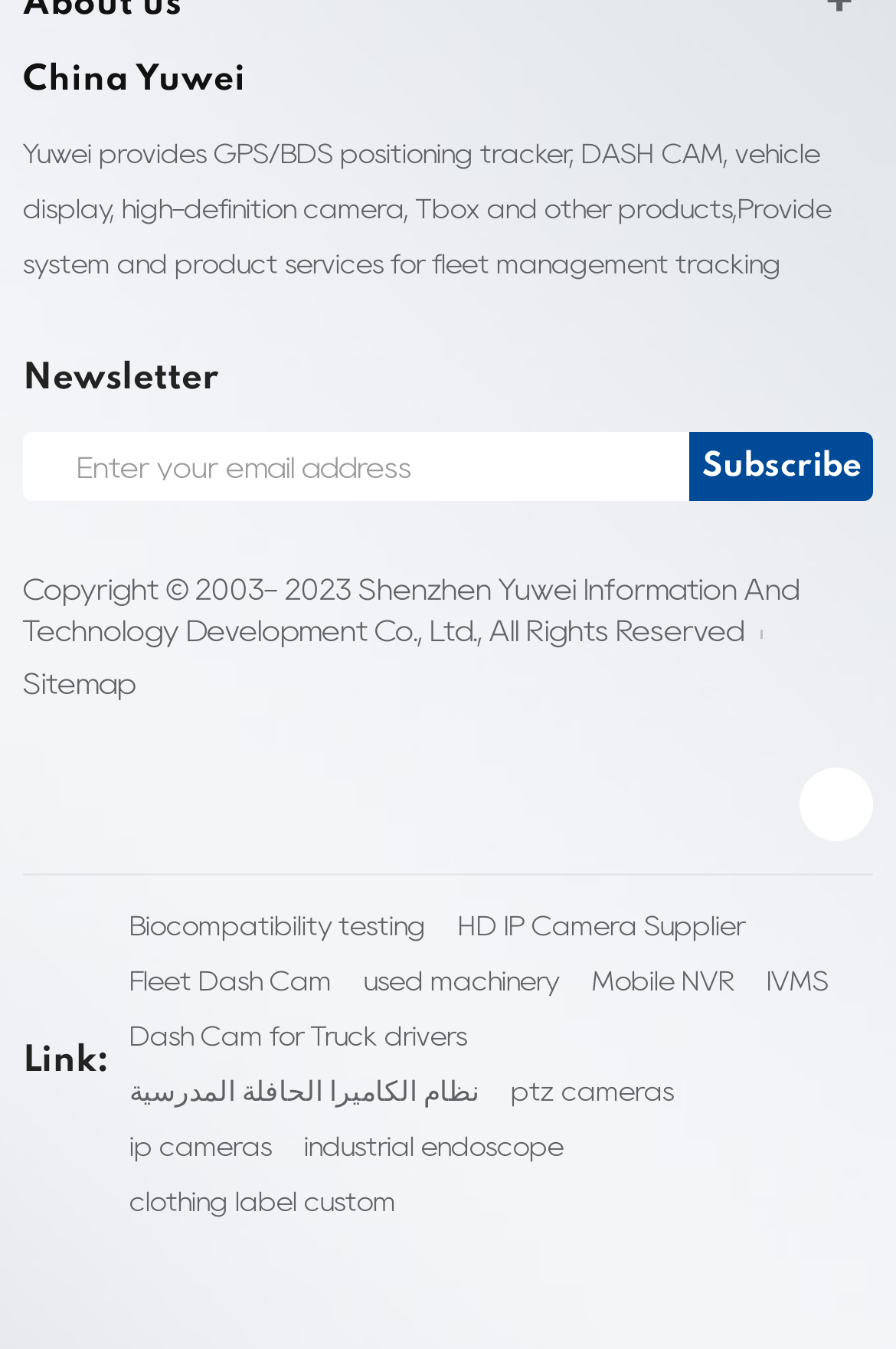Determine the bounding box coordinates of the clickable area required to perform the following instruction: "Learn about Fleet Dash Cam". The coordinates should be represented as four float numbers between 0 and 1: [left, top, right, bottom].

[0.145, 0.706, 0.37, 0.747]